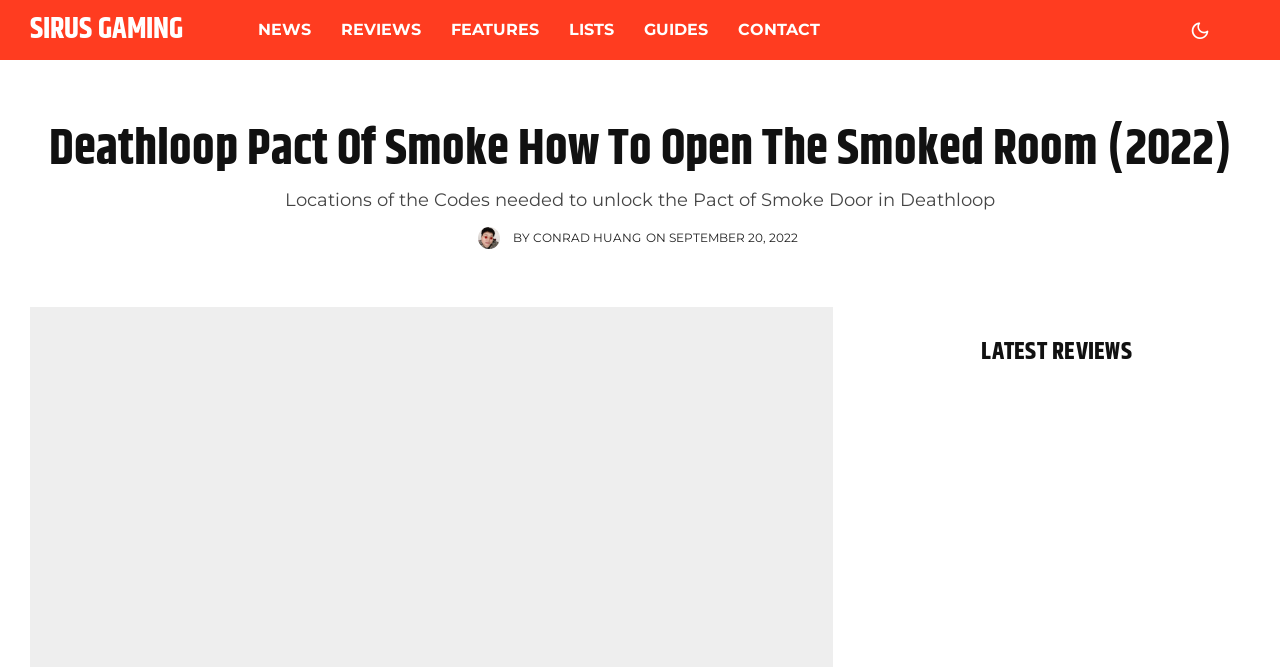Can you specify the bounding box coordinates of the area that needs to be clicked to fulfill the following instruction: "read Deathloop guide"?

[0.491, 0.0, 0.565, 0.09]